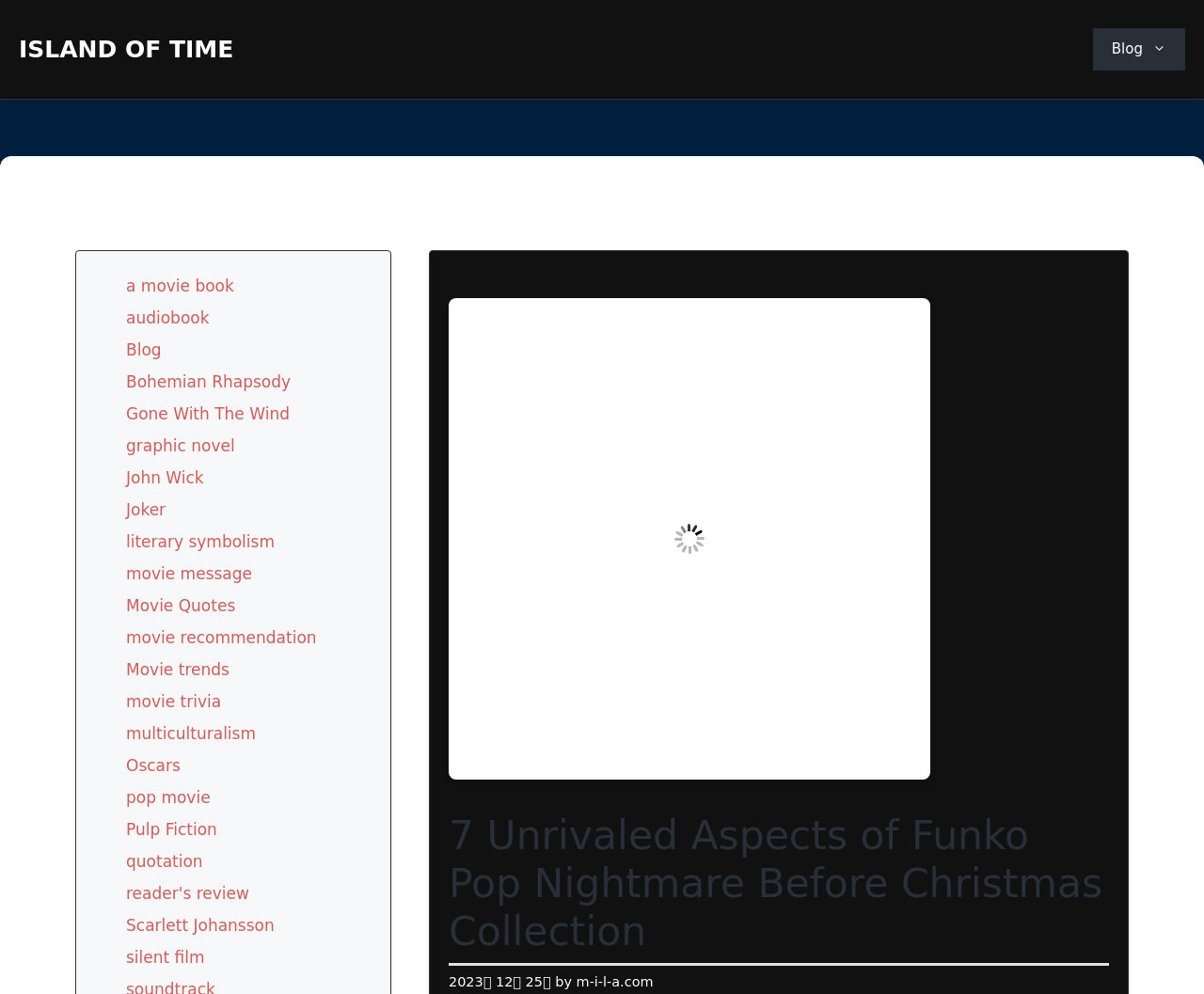Extract the bounding box for the UI element that matches this description: "Gone With The Wind".

[0.105, 0.407, 0.241, 0.426]